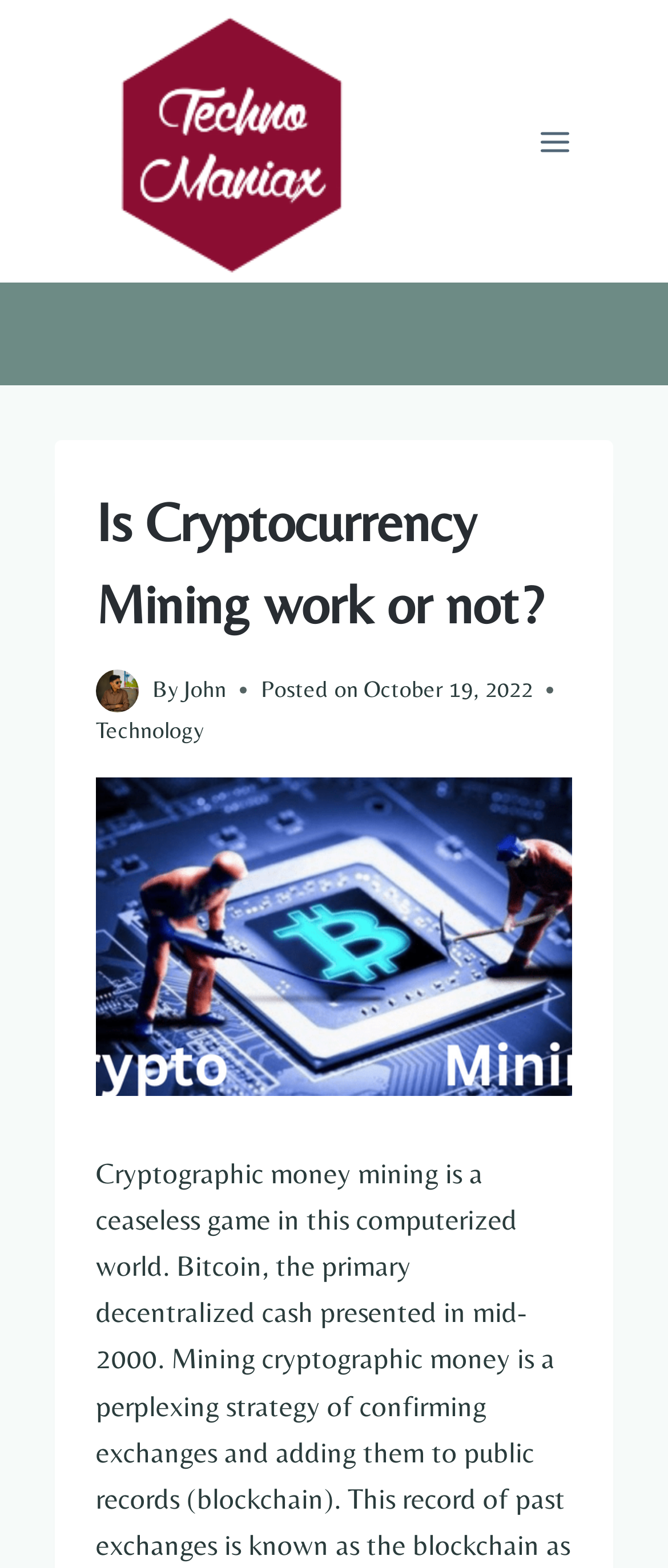Calculate the bounding box coordinates for the UI element based on the following description: "name="submit" value="Post Comment"". Ensure the coordinates are four float numbers between 0 and 1, i.e., [left, top, right, bottom].

None